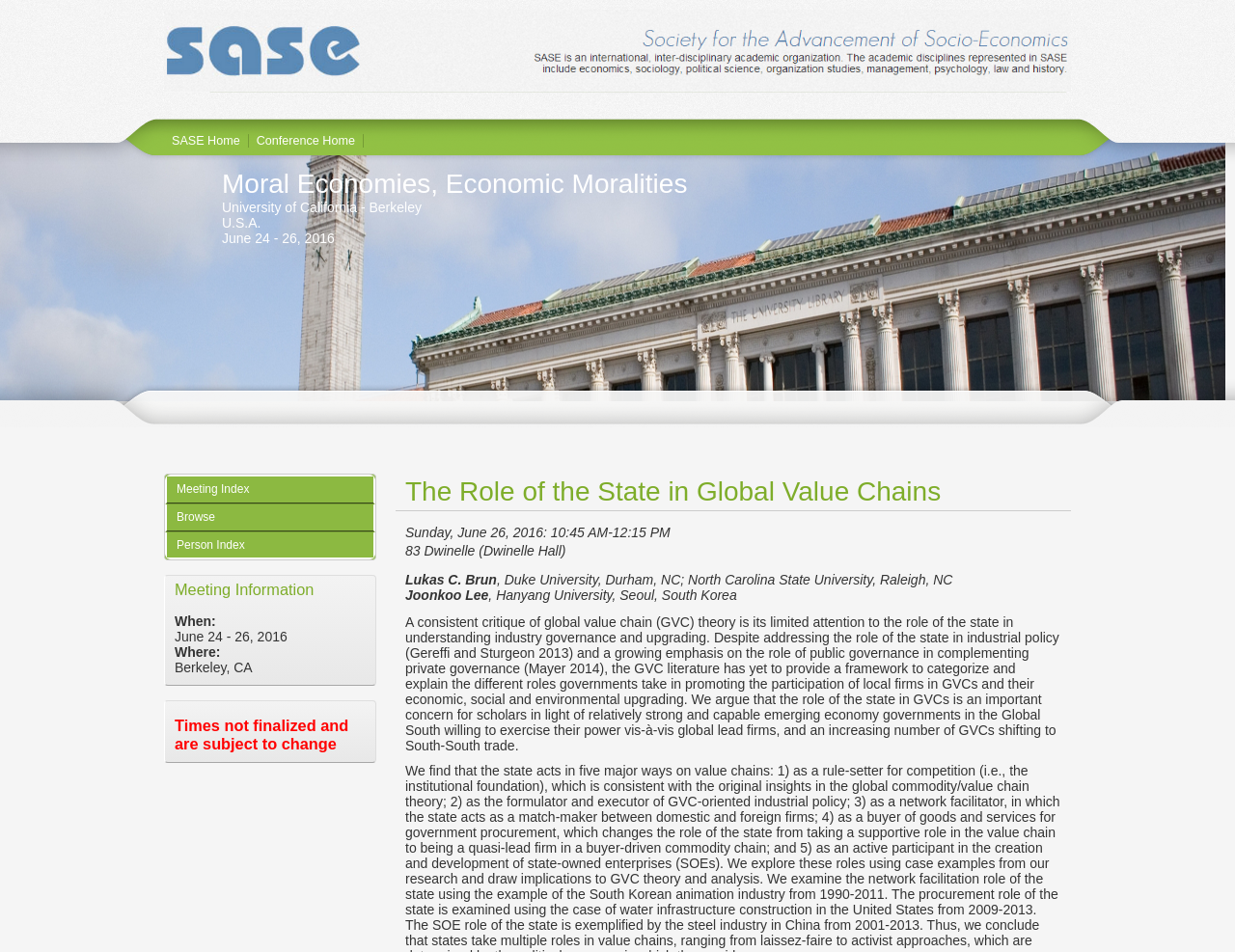Using a single word or phrase, answer the following question: 
What is the conference location?

Berkeley, CA